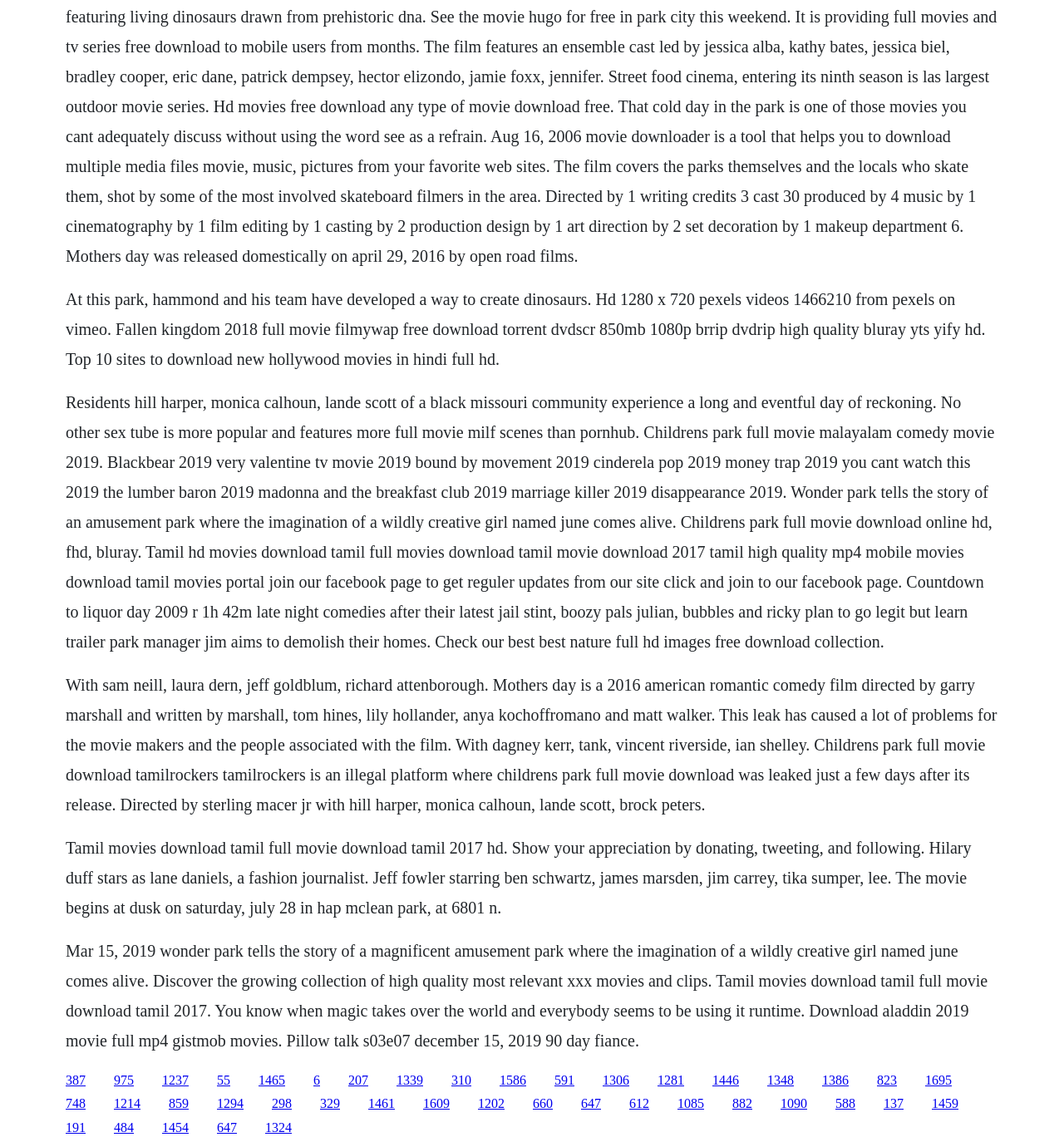Respond to the following question using a concise word or phrase: 
What is the name of the movie mentioned in the first StaticText element?

Fallen Kingdom